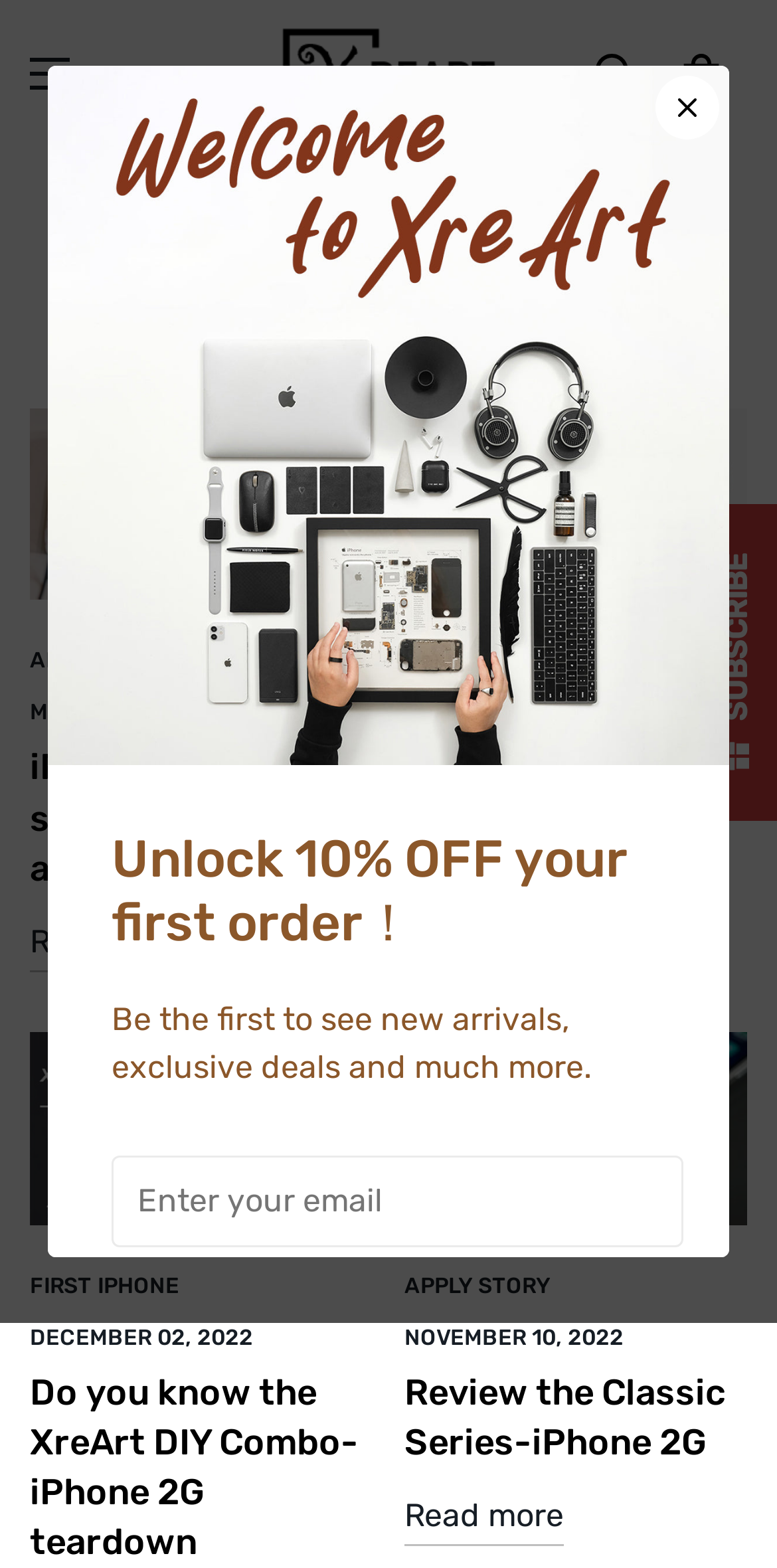What is the purpose of the 'Confirm your age' section?
Please answer the question with a detailed response using the information from the screenshot.

The 'Confirm your age' section contains a question 'Are you 18 years old or older?' and two buttons 'No, I'm not' and 'Yes, I am', which implies that the purpose of this section is to verify the user's age.